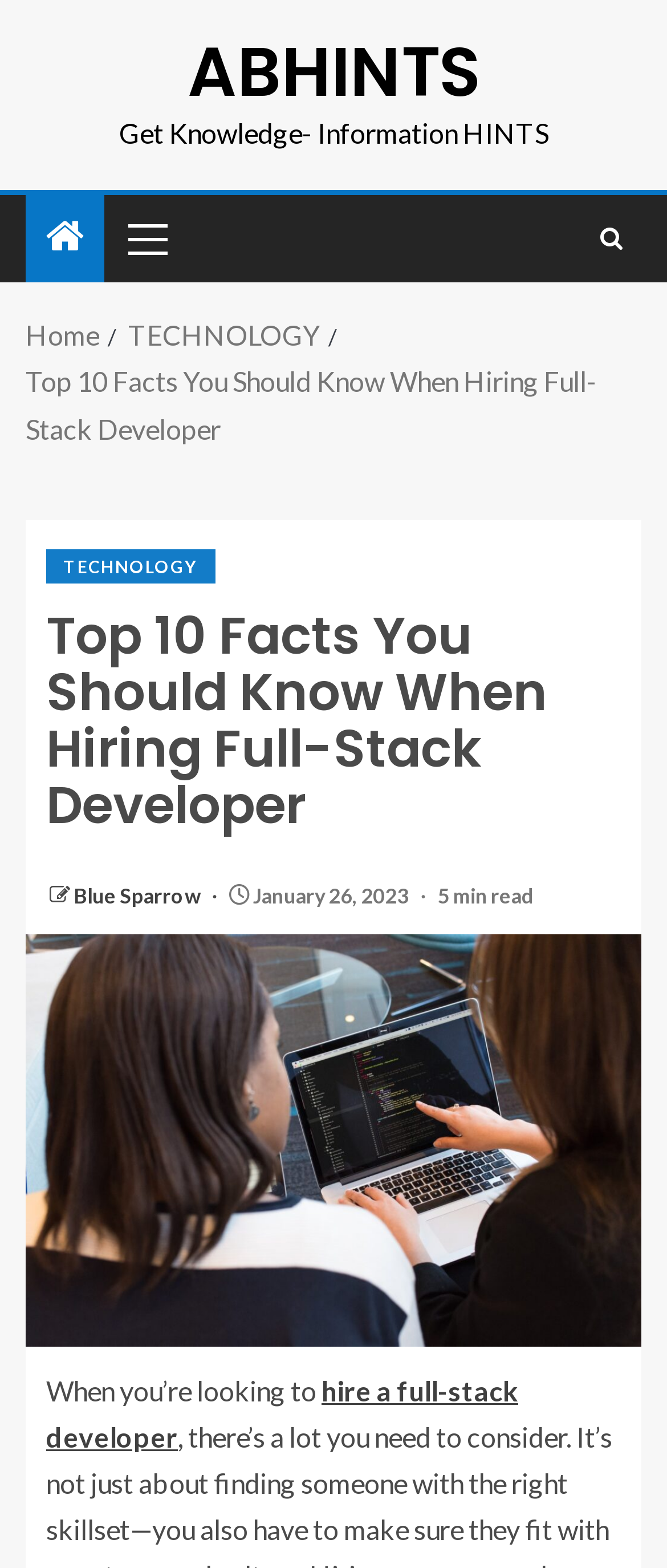Explain in detail what is displayed on the webpage.

The webpage is about full-stack developers, specifically discussing the top 10 facts to know when hiring one. At the top-left corner, there is a link to "ABHINTS" and a static text "Get Knowledge- Information HINTS" next to it. Below these elements, there is a primary menu with a link to an unspecified location. 

On the top-right corner, there is a link with a search icon. Below it, there is a navigation section with breadcrumbs, consisting of links to "Home", "TECHNOLOGY", and the current page "Top 10 Facts You Should Know When Hiring Full-Stack Developer". 

The main content of the webpage is an article with a header section that includes a link to "TECHNOLOGY", a heading with the title of the article, a link to "Blue Sparrow", the date "January 26, 2023", and a static text "5 min read". 

Below the header section, there is an image related to hiring a full-stack developer, followed by a paragraph of text that starts with "When you’re looking to" and includes a link to "hire a full-stack developer".